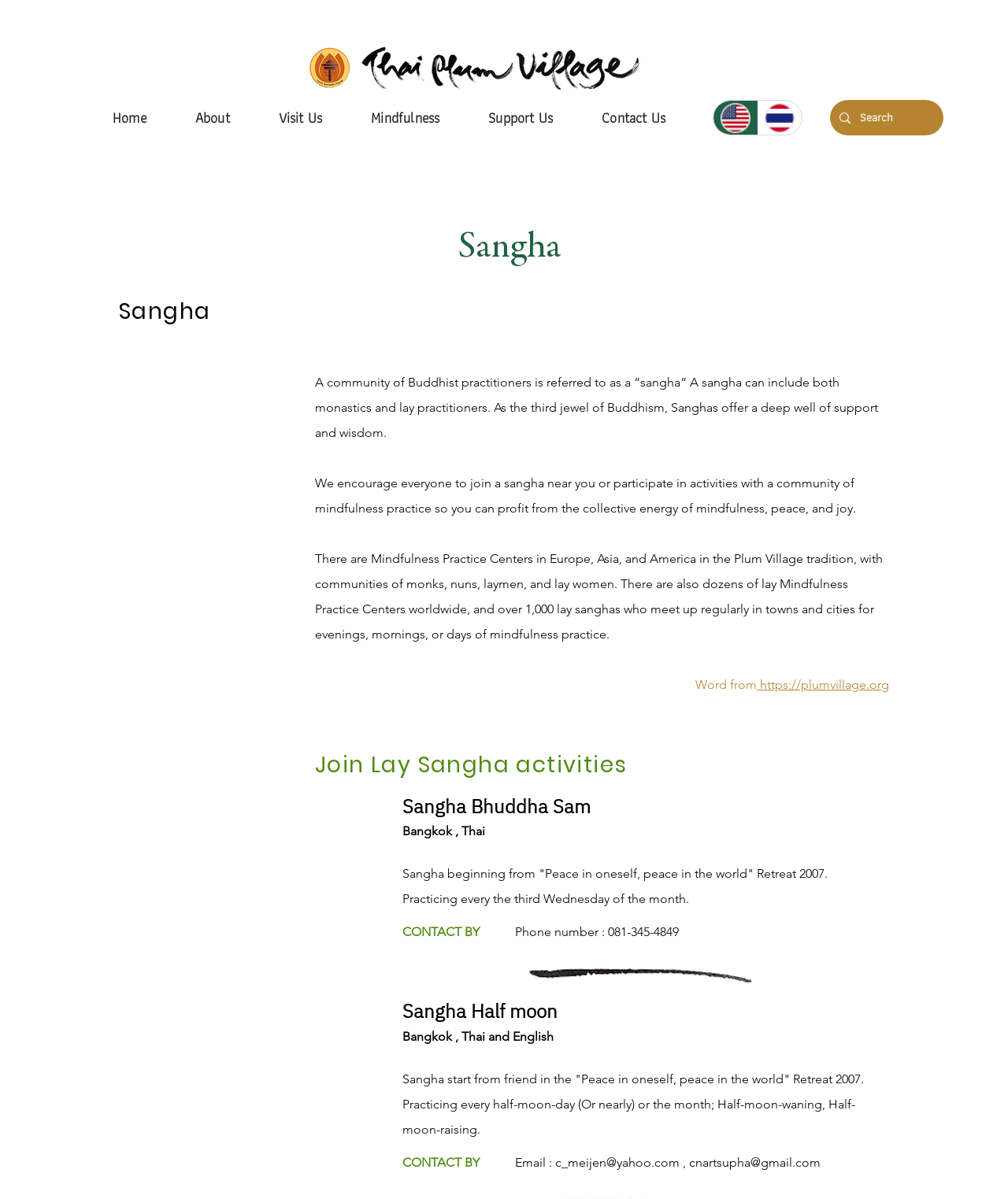Provide a brief response to the question using a single word or phrase: 
How many language options are available?

2